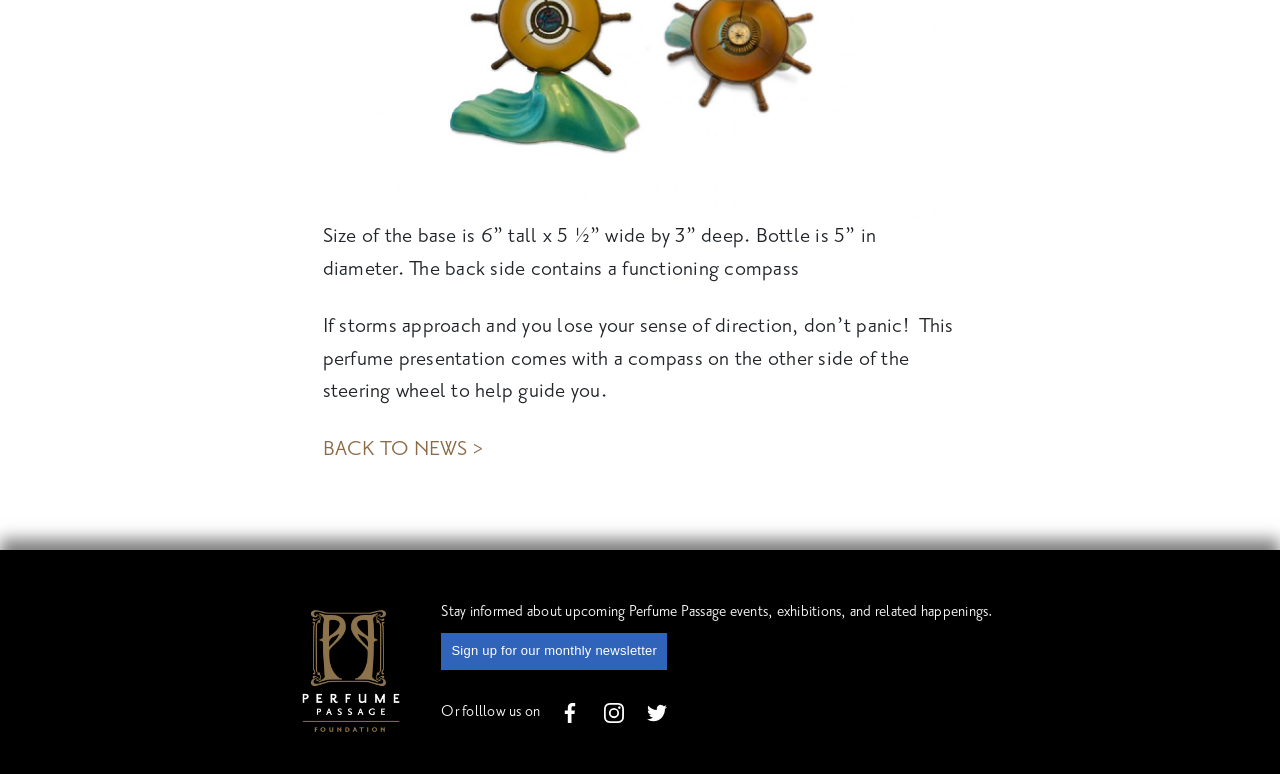Using the format (top-left x, top-left y, bottom-right x, bottom-right y), provide the bounding box coordinates for the described UI element. All values should be floating point numbers between 0 and 1: BACK TO NEWS >

[0.252, 0.561, 0.377, 0.598]